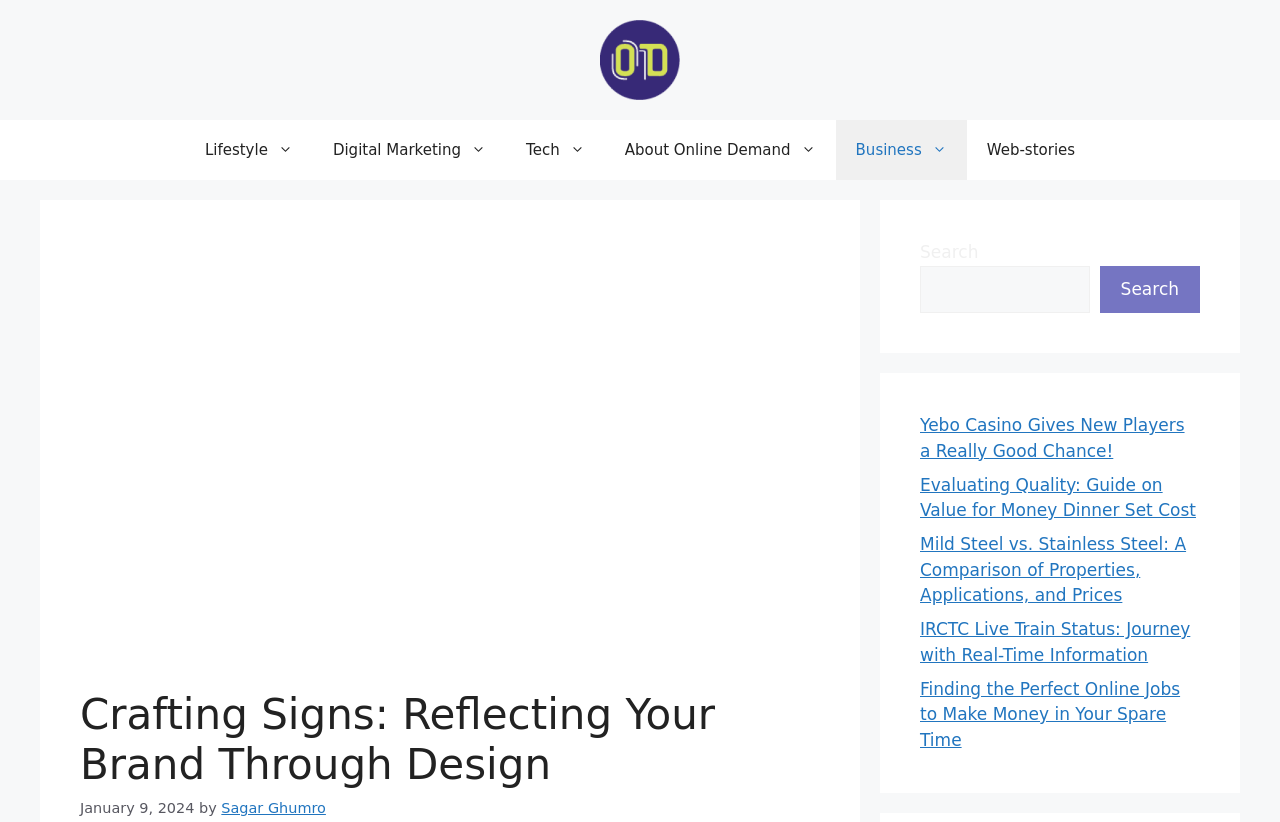Locate the UI element that matches the description Digital Marketing in the webpage screenshot. Return the bounding box coordinates in the format (top-left x, top-left y, bottom-right x, bottom-right y), with values ranging from 0 to 1.

[0.244, 0.146, 0.395, 0.219]